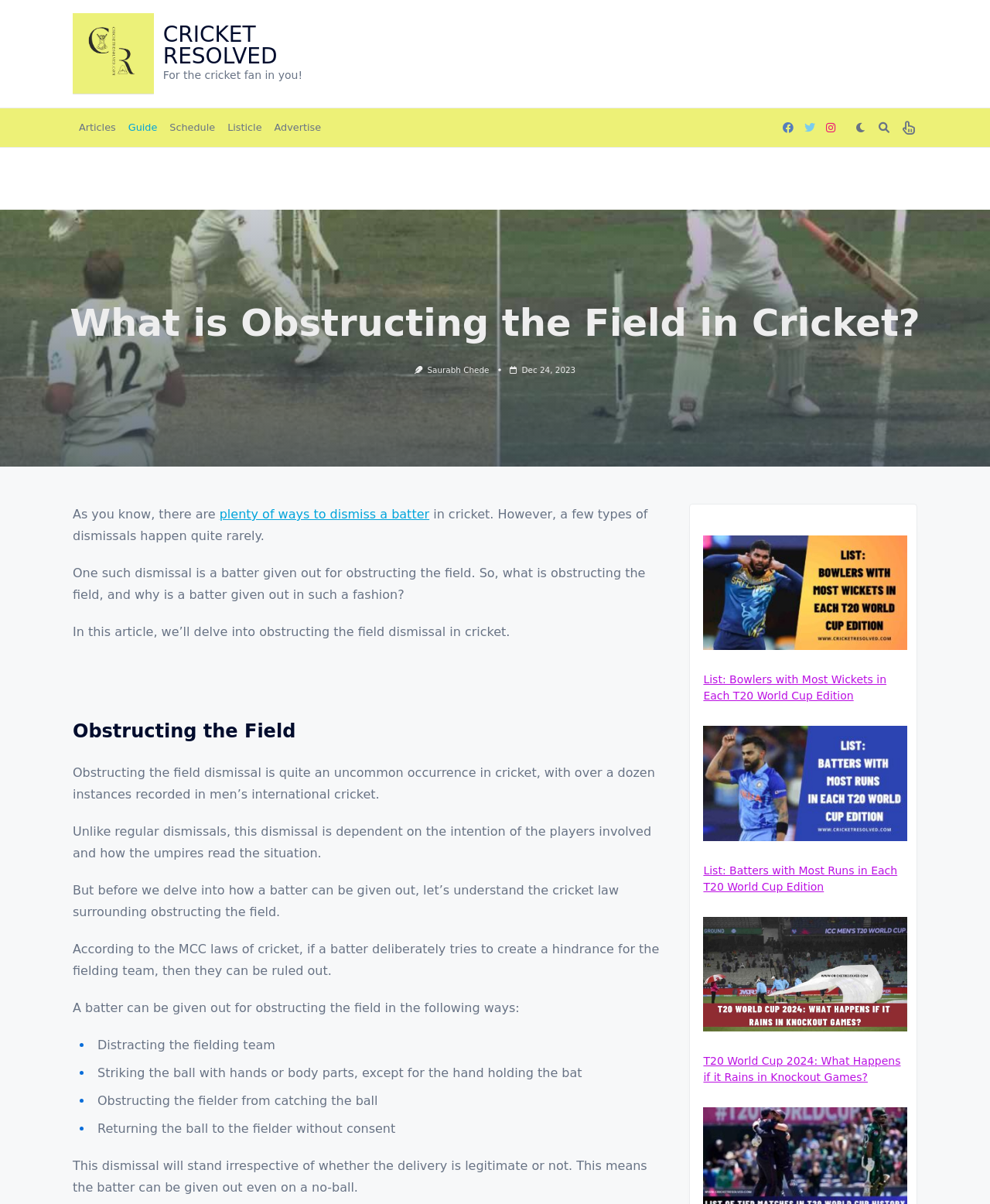Who wrote the article?
Refer to the image and answer the question using a single word or phrase.

Saurabh Chede